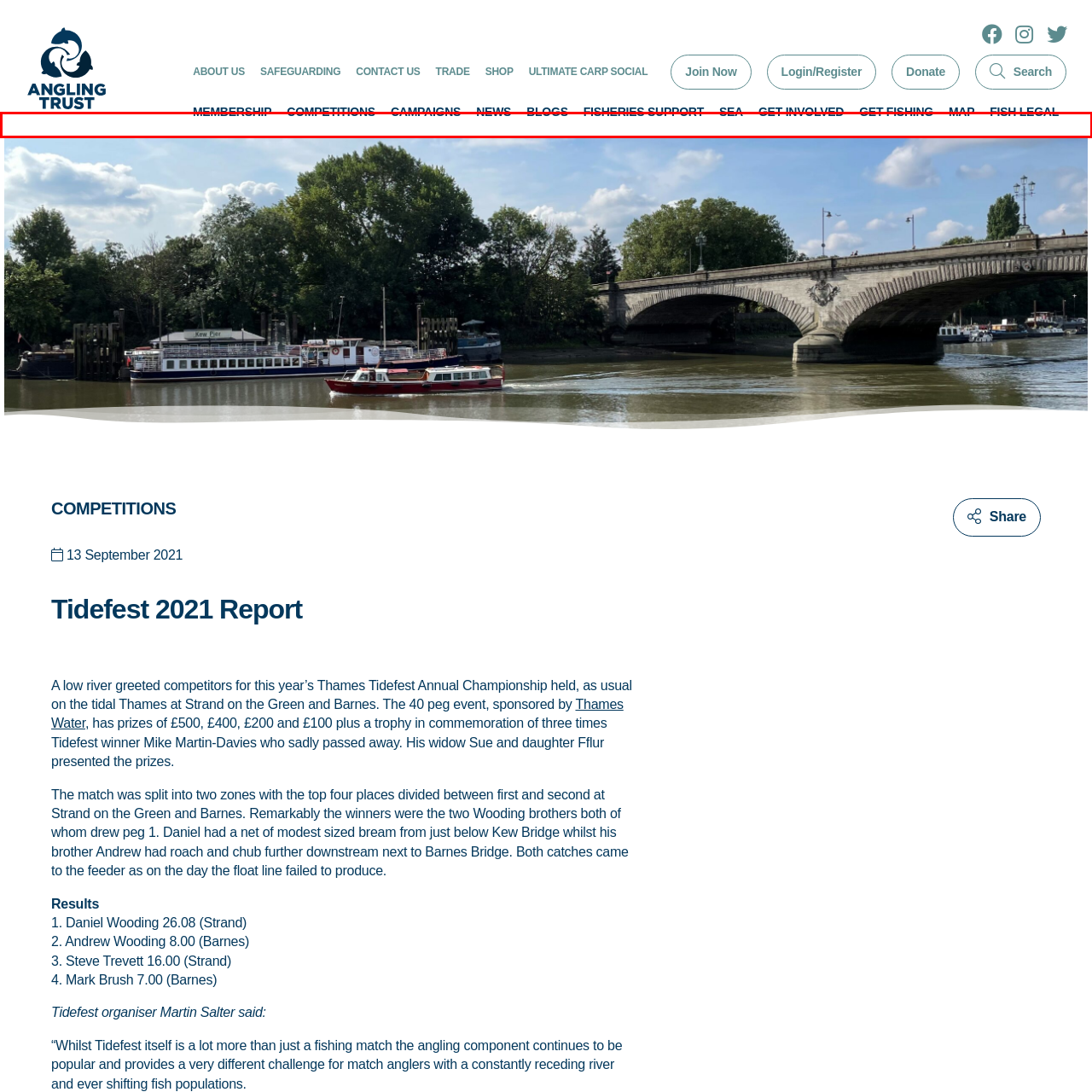View the part of the image marked by the red boundary and provide a one-word or short phrase answer to this question: 
What type of activities is the organization promoting?

Angling activities